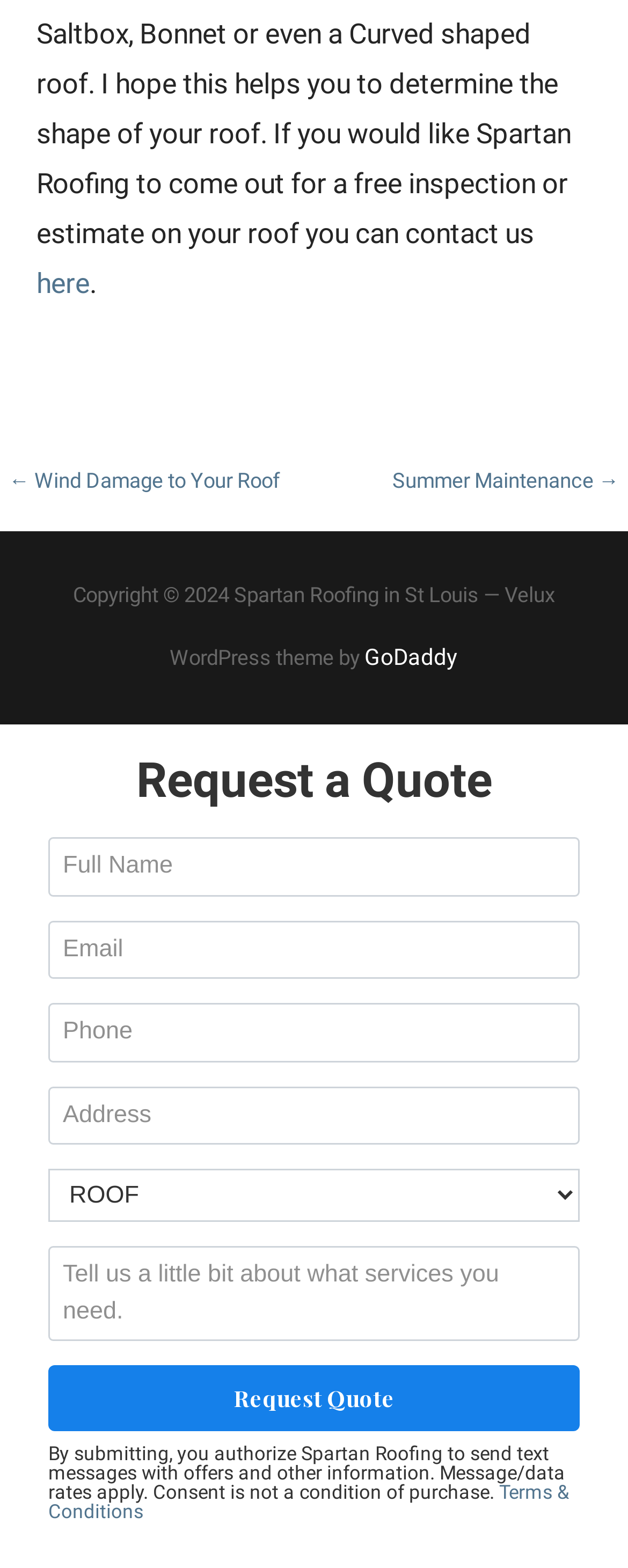Ascertain the bounding box coordinates for the UI element detailed here: "name="name" placeholder="Full Name"". The coordinates should be provided as [left, top, right, bottom] with each value being a float between 0 and 1.

[0.077, 0.534, 0.923, 0.571]